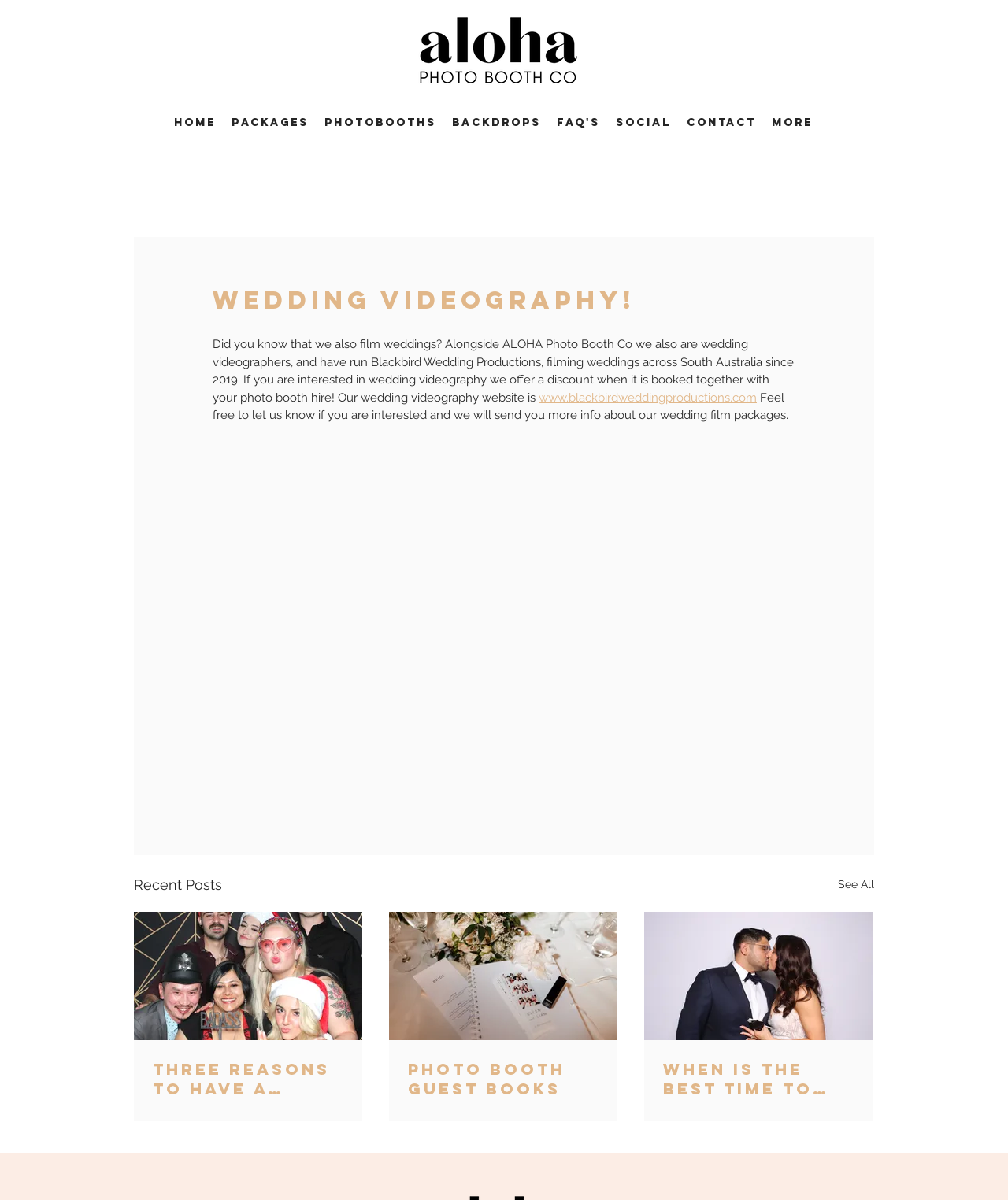Locate the bounding box coordinates of the area you need to click to fulfill this instruction: 'Click on HOME'. The coordinates must be in the form of four float numbers ranging from 0 to 1: [left, top, right, bottom].

[0.165, 0.087, 0.222, 0.118]